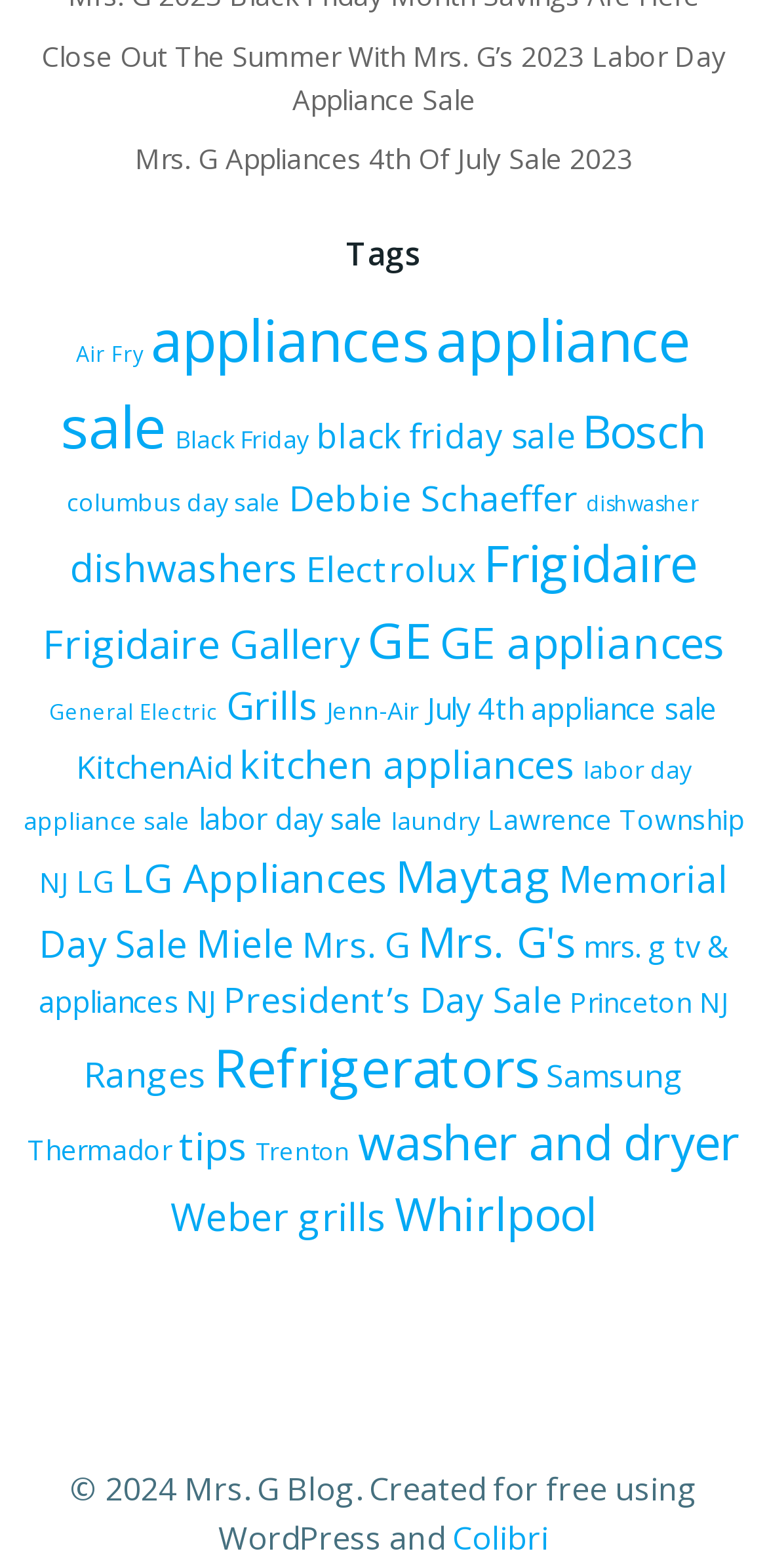Identify the bounding box coordinates of the section to be clicked to complete the task described by the following instruction: "View the 'Tags' section". The coordinates should be four float numbers between 0 and 1, formatted as [left, top, right, bottom].

[0.026, 0.147, 0.974, 0.179]